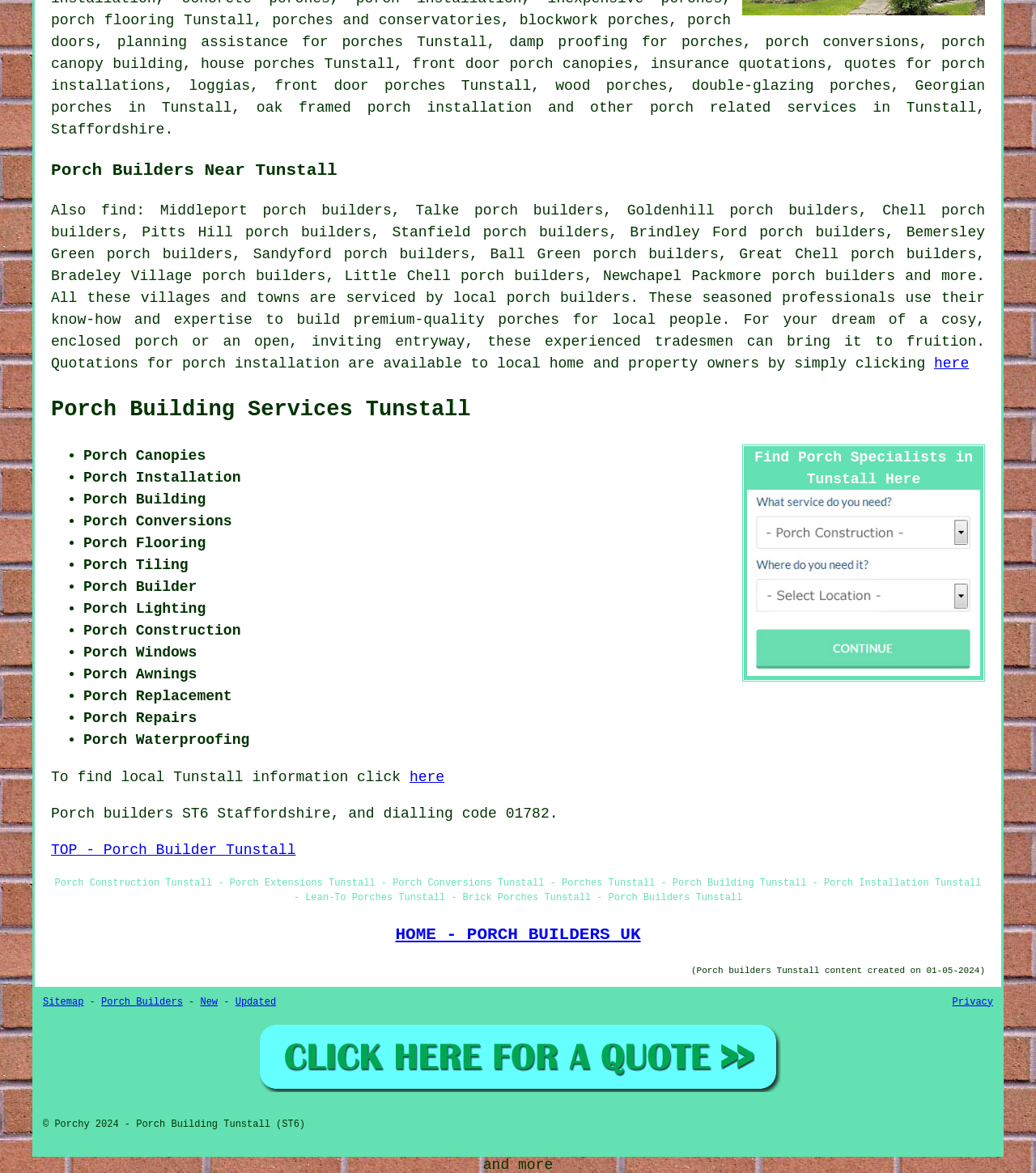Identify the bounding box of the UI element that matches this description: "Updated".

[0.227, 0.849, 0.266, 0.859]